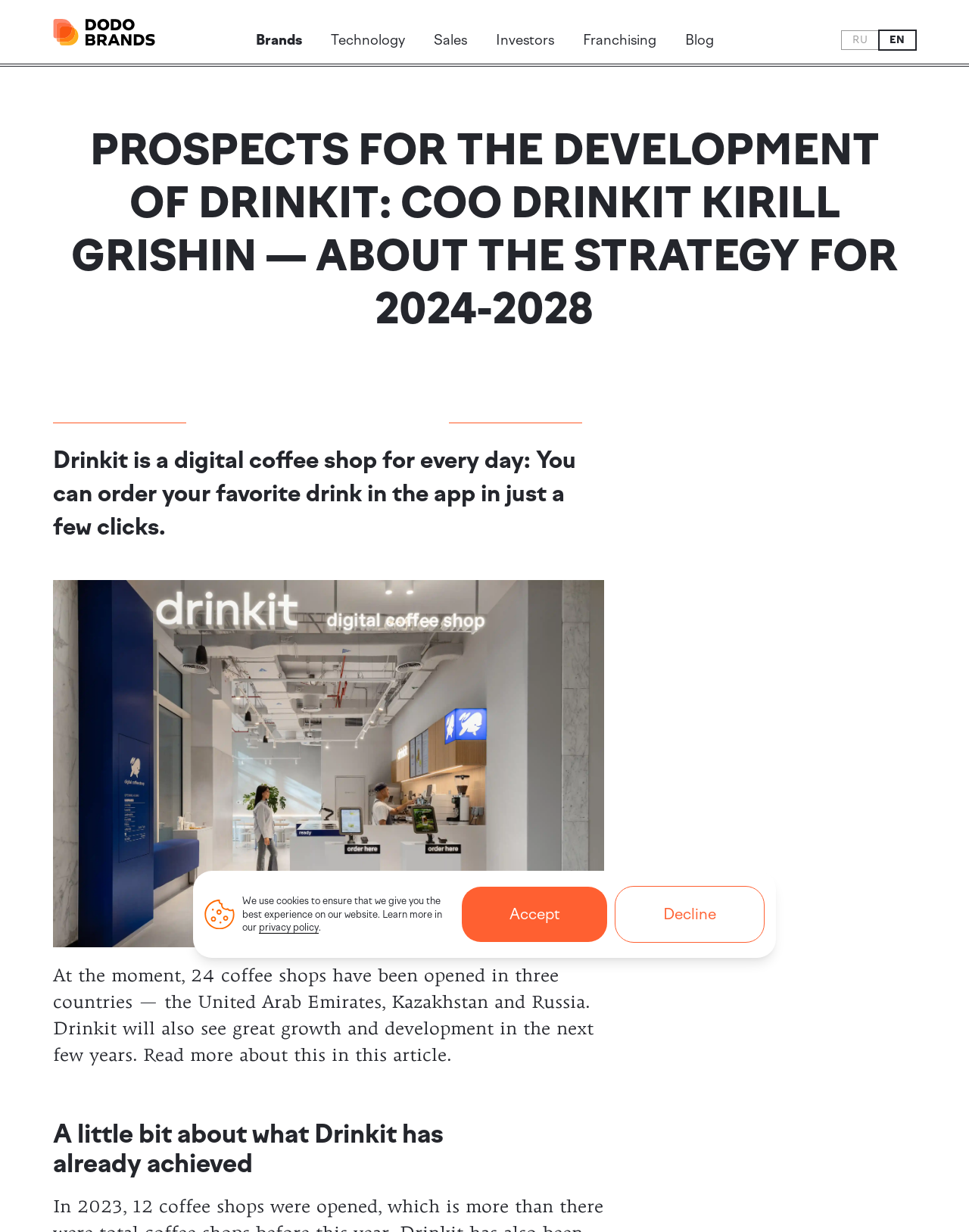Please determine the bounding box coordinates, formatted as (top-left x, top-left y, bottom-right x, bottom-right y), with all values as floating point numbers between 0 and 1. Identify the bounding box of the region described as: Investors

[0.511, 0.02, 0.571, 0.045]